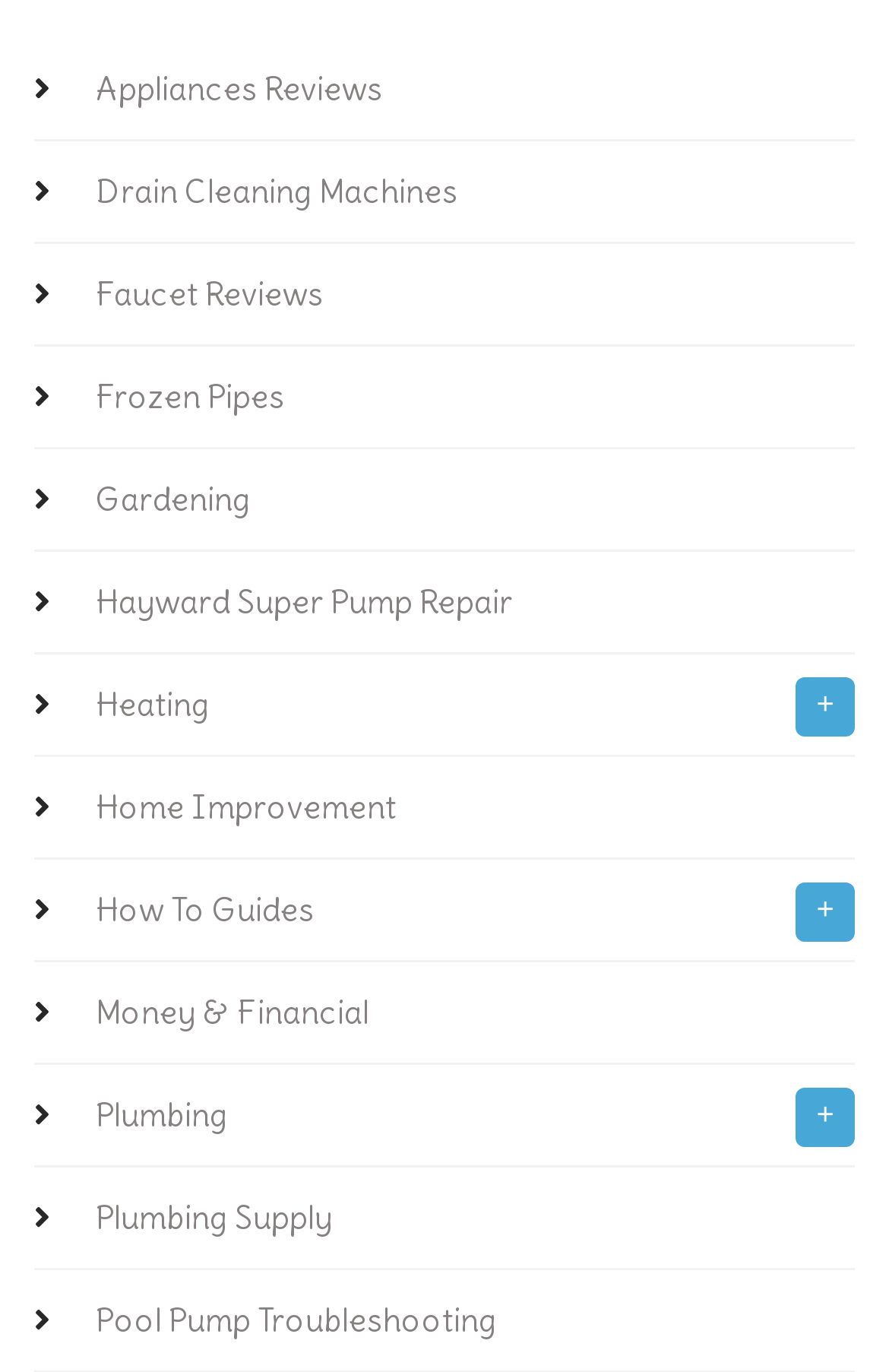Find the bounding box coordinates of the element to click in order to complete the given instruction: "visit author's page."

None